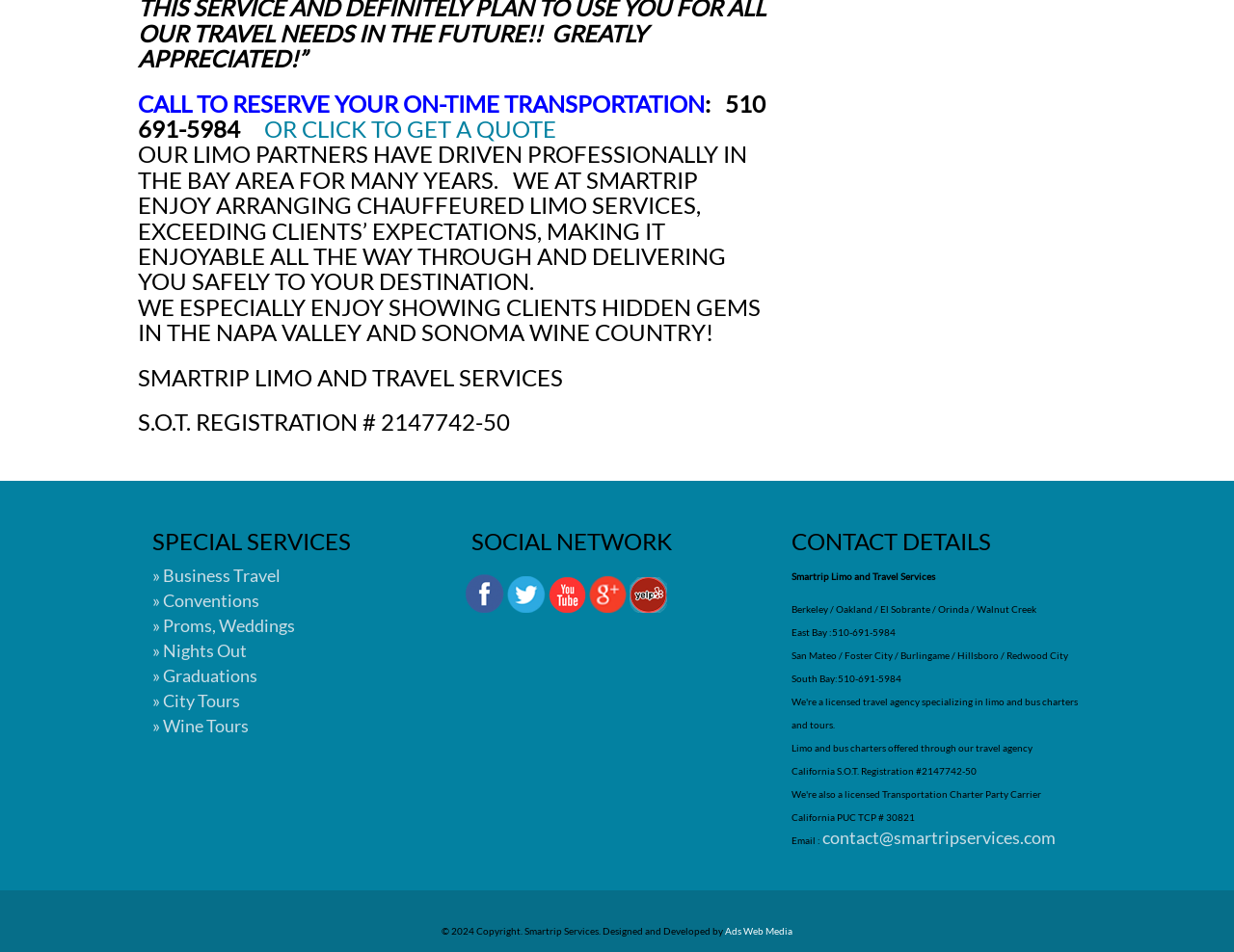Extract the bounding box coordinates for the HTML element that matches this description: "» Conventions". The coordinates should be four float numbers between 0 and 1, i.e., [left, top, right, bottom].

[0.123, 0.619, 0.21, 0.641]